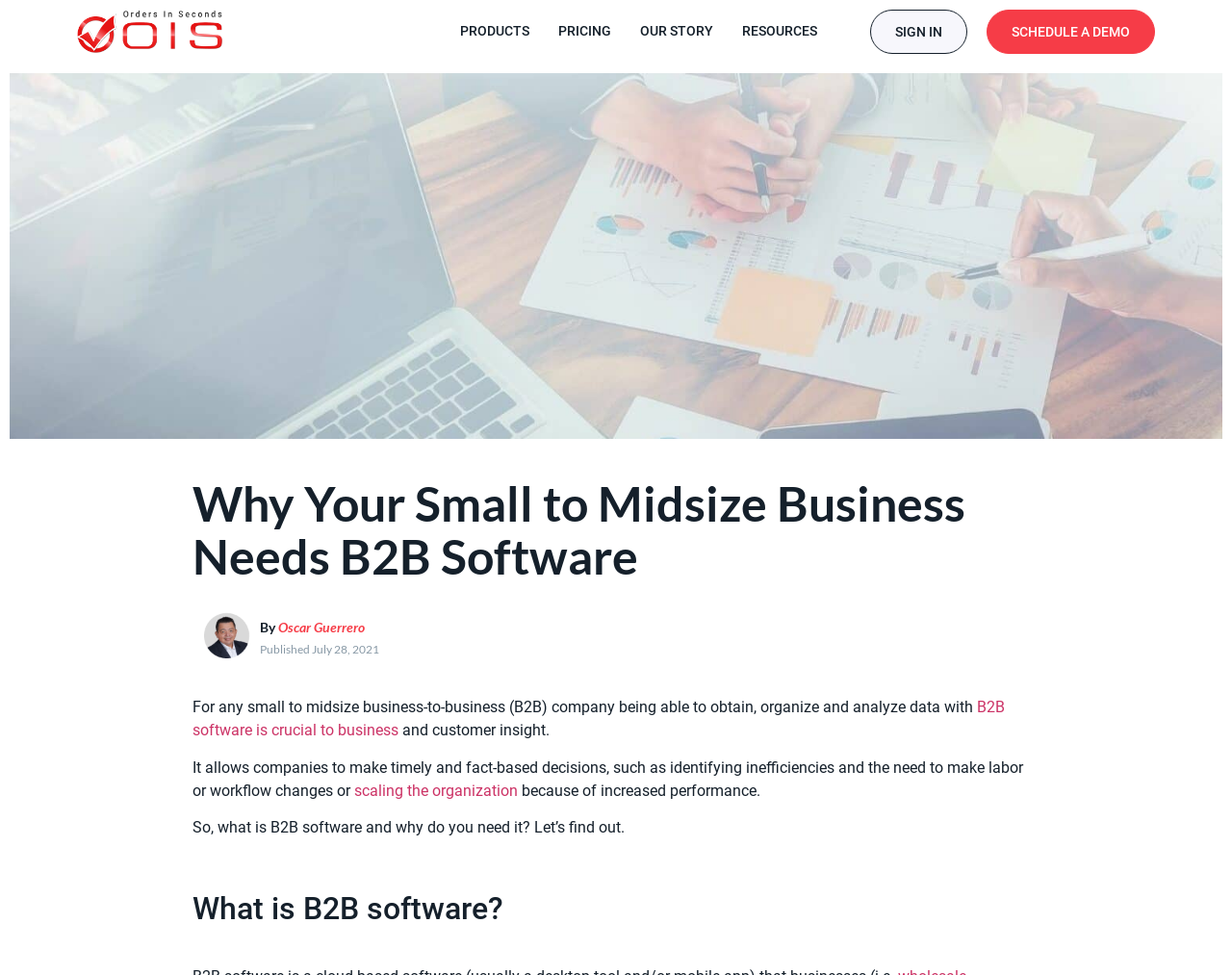Can you show the bounding box coordinates of the region to click on to complete the task described in the instruction: "Leave a reply"?

None